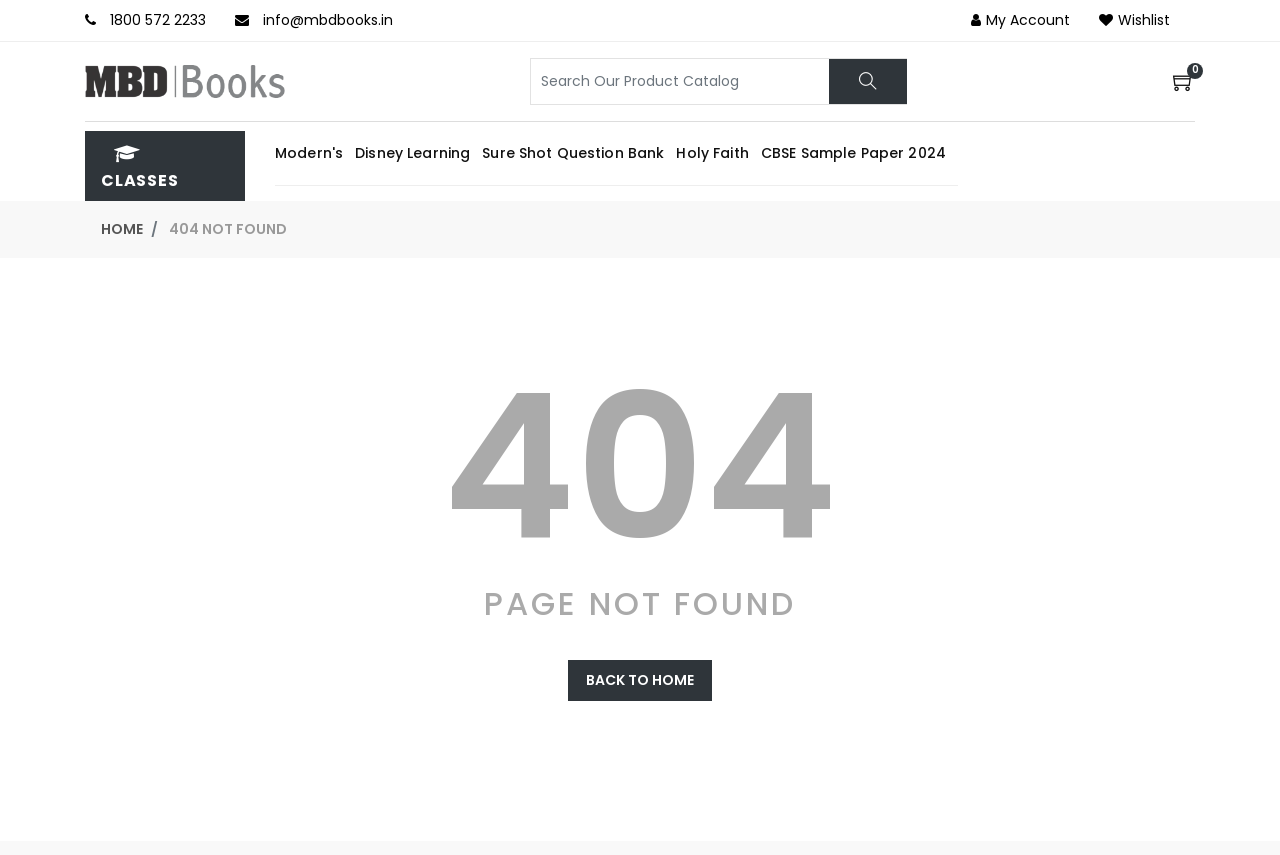Please specify the bounding box coordinates in the format (top-left x, top-left y, bottom-right x, bottom-right y), with values ranging from 0 to 1. Identify the bounding box for the UI component described as follows: alt="MBD Books"

[0.066, 0.082, 0.223, 0.106]